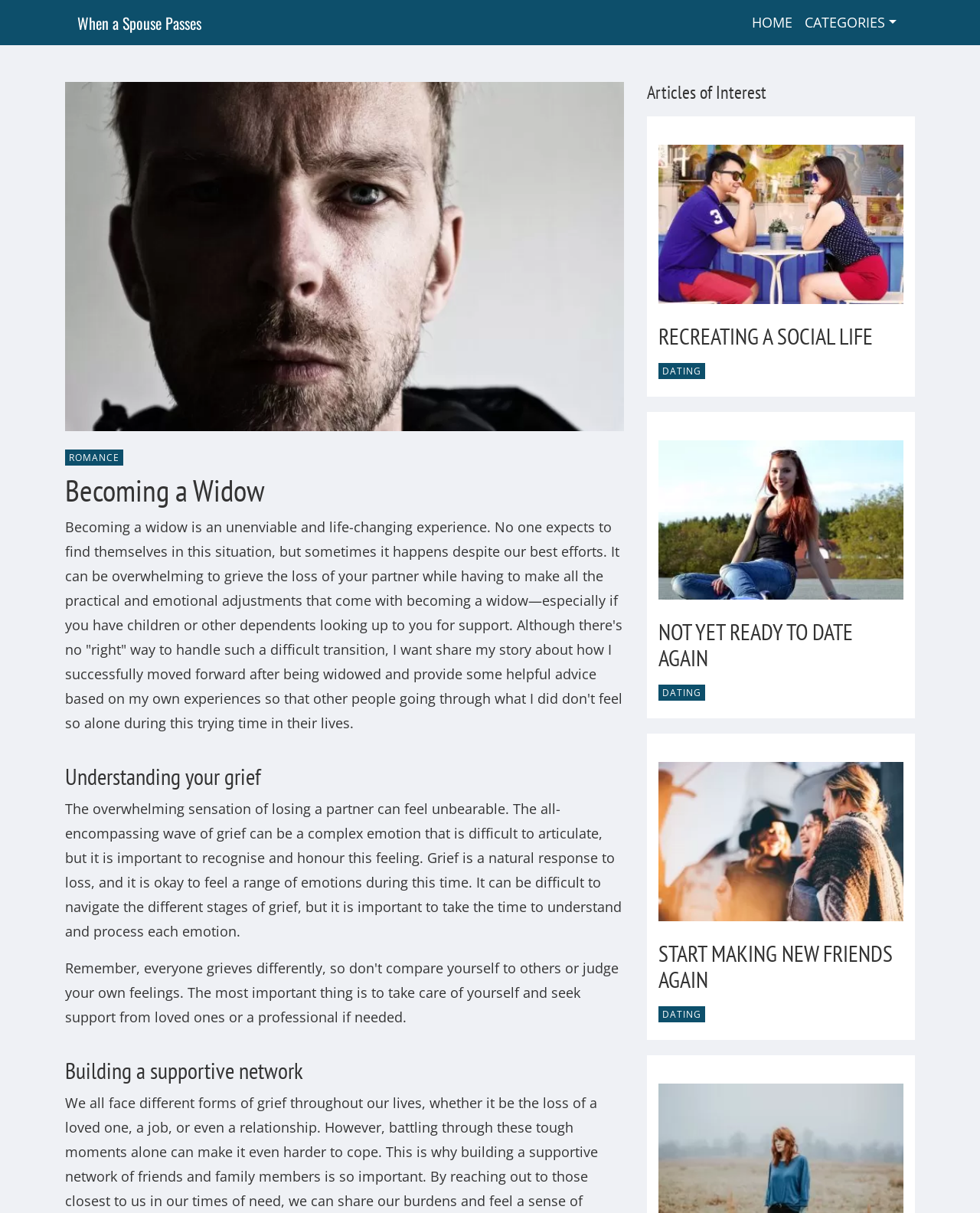Determine the title of the webpage and give its text content.

Becoming a Widow